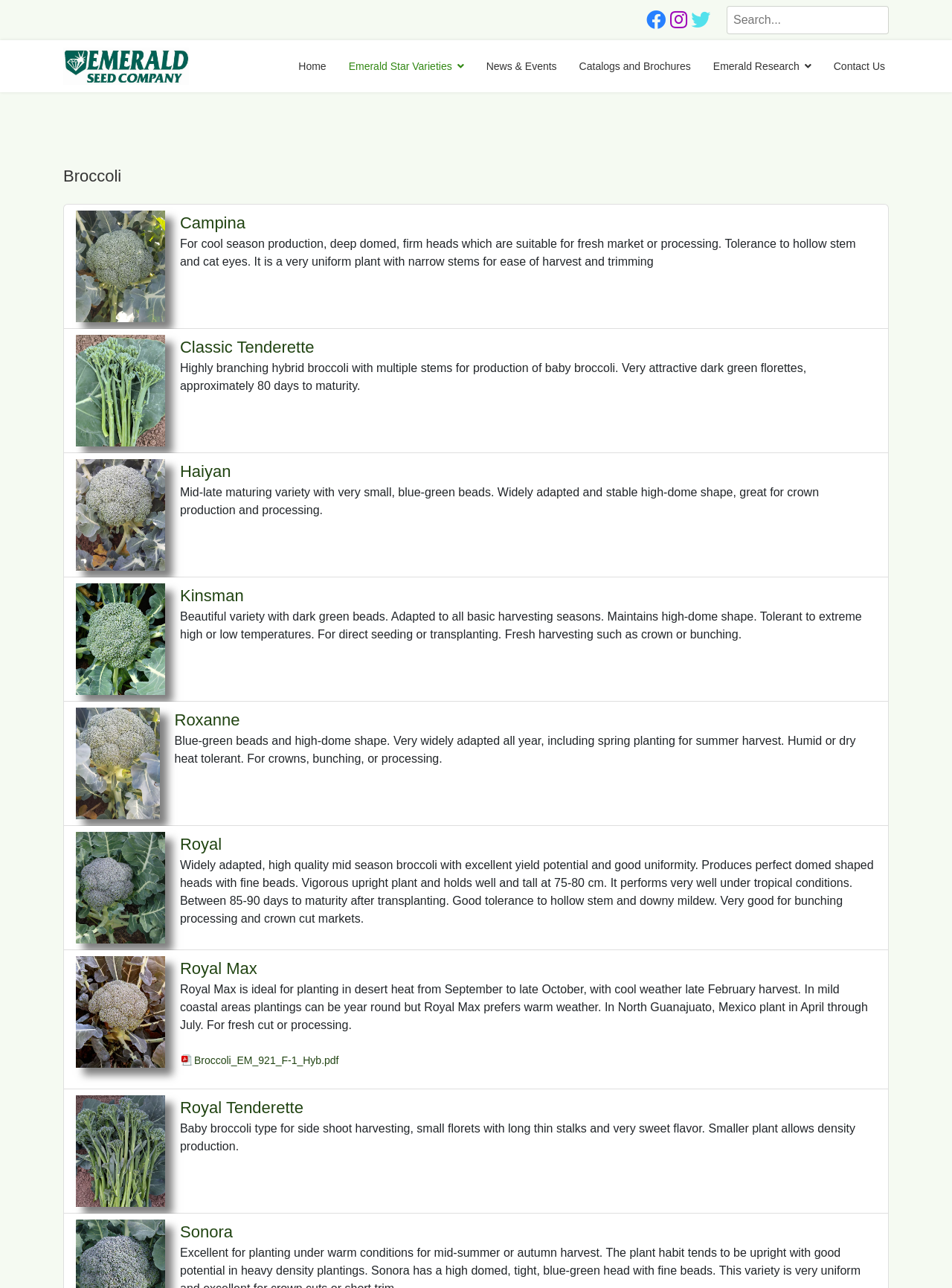Bounding box coordinates are given in the format (top-left x, top-left y, bottom-right x, bottom-right y). All values should be floating point numbers between 0 and 1. Provide the bounding box coordinate for the UI element described as: Home

[0.302, 0.031, 0.354, 0.072]